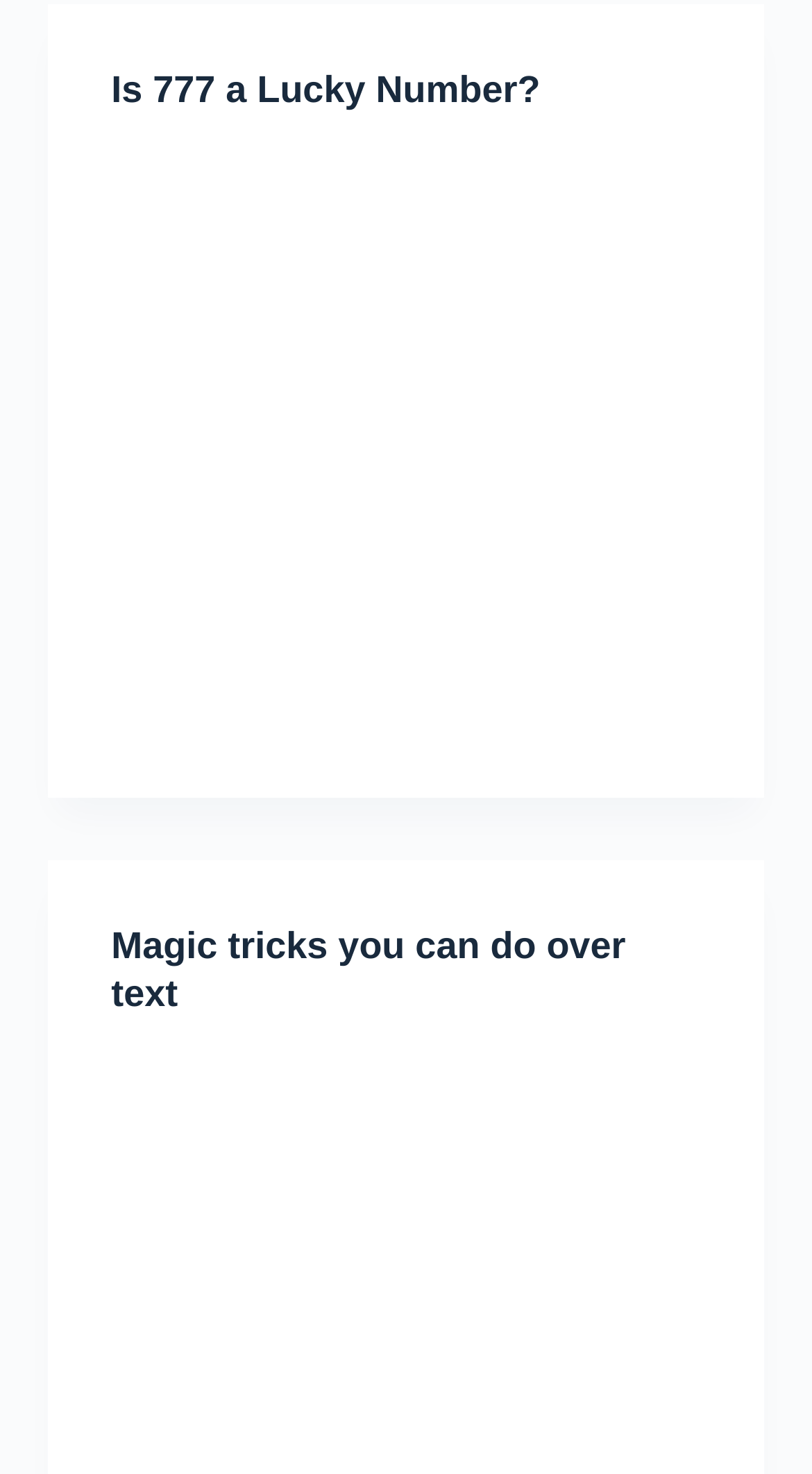Answer the following query concisely with a single word or phrase:
What is above the image of magic tricks?

Link